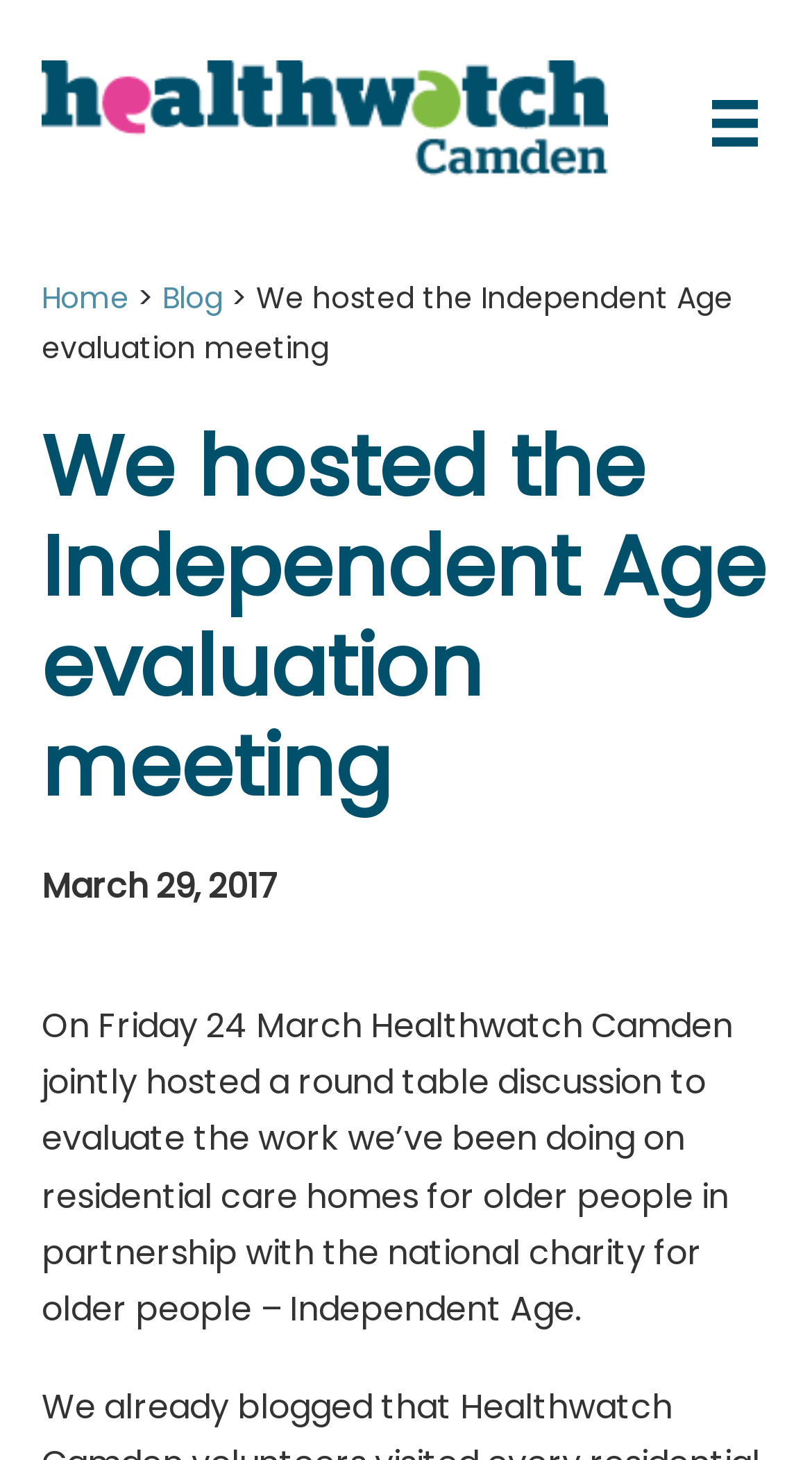Refer to the image and answer the question with as much detail as possible: What is the date of the round table discussion?

The date of the round table discussion can be inferred from the text 'On Friday 24 March Healthwatch Camden jointly hosted a round table discussion...' which is located at the middle of the webpage with a bounding box coordinate of [0.051, 0.686, 0.903, 0.913].